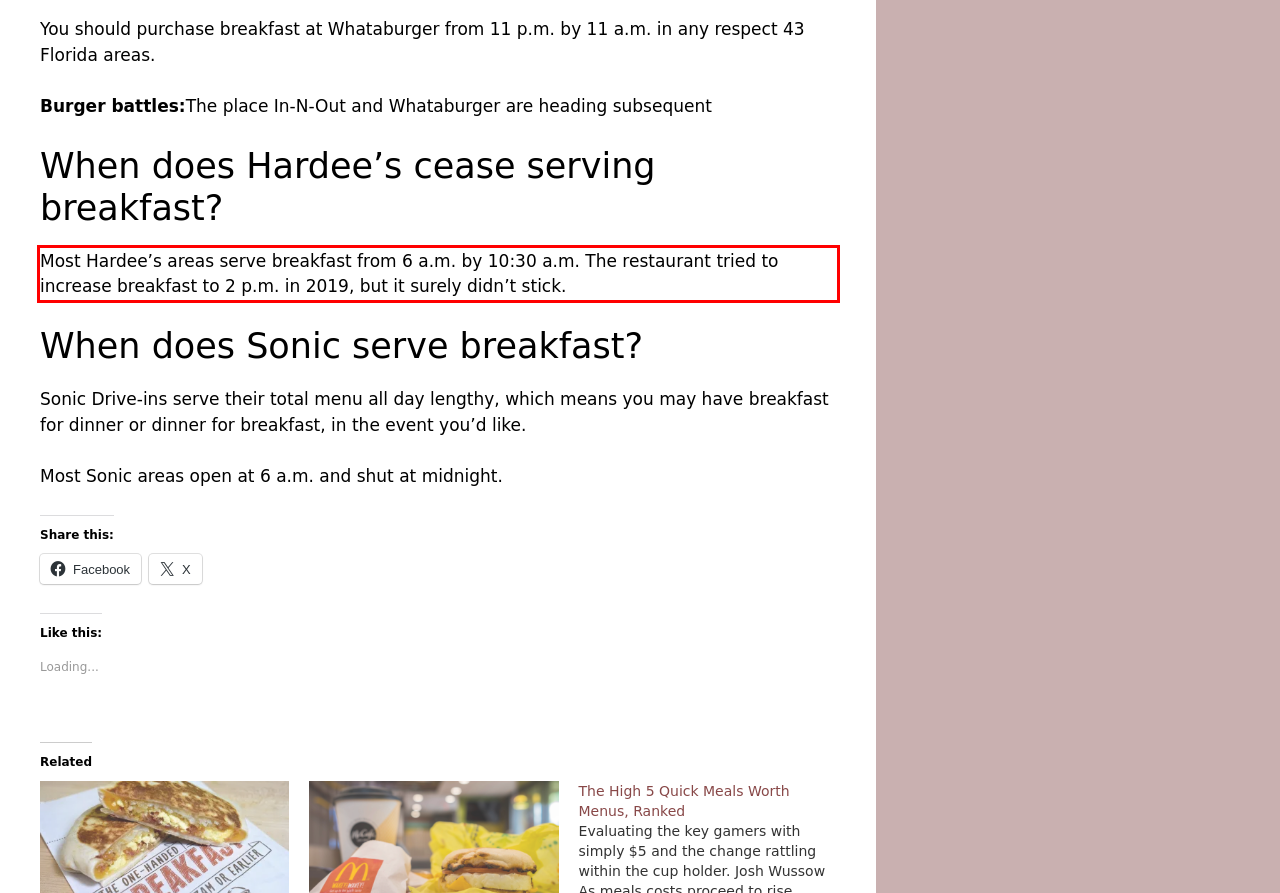You are presented with a webpage screenshot featuring a red bounding box. Perform OCR on the text inside the red bounding box and extract the content.

Most Hardee’s areas serve breakfast from 6 a.m. by 10:30 a.m. The restaurant tried to increase breakfast to 2 p.m. in 2019, but it surely didn’t stick.